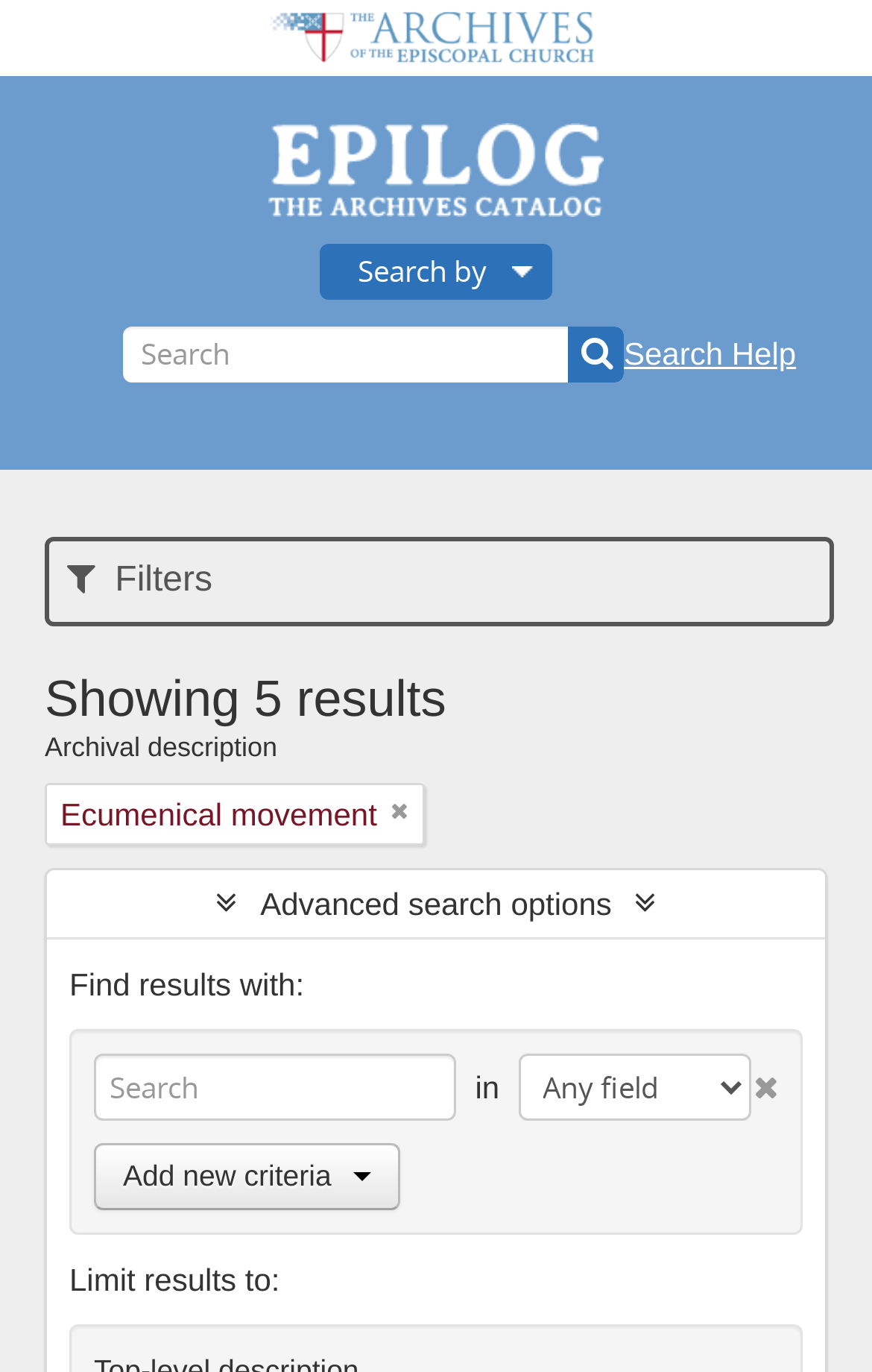Given the content of the image, can you provide a detailed answer to the question?
How many results are currently shown on the webpage?

I found a heading element with a UI element type of 'heading' and an OCR text of 'Showing 5 results'. This heading is located near the top of the webpage, indicating that it is describing the current state of the search results.